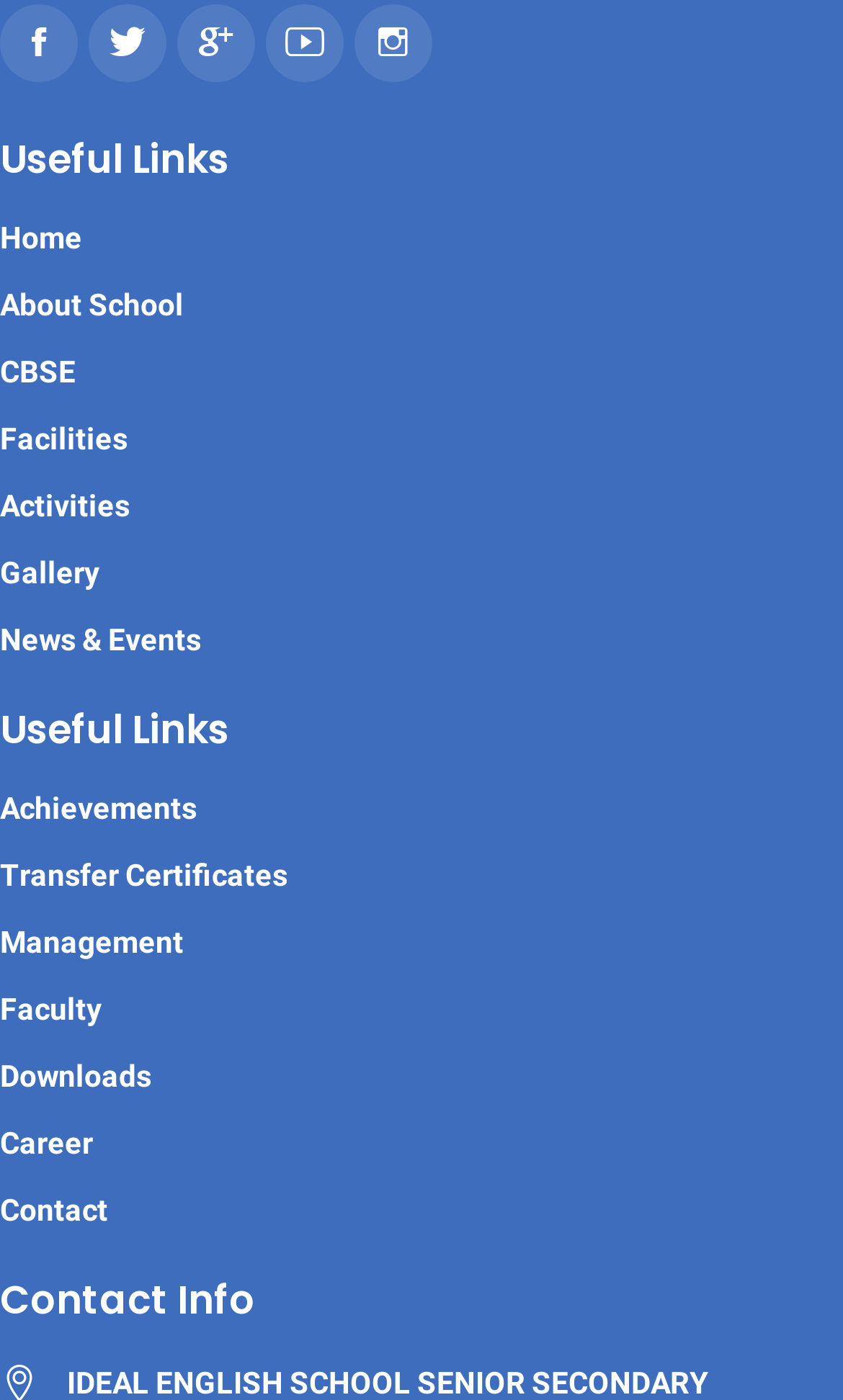Using the webpage screenshot and the element description Transfer Certificates, determine the bounding box coordinates. Specify the coordinates in the format (top-left x, top-left y, bottom-right x, bottom-right y) with values ranging from 0 to 1.

[0.0, 0.612, 0.341, 0.637]